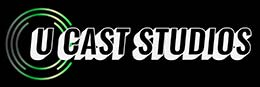Please look at the image and answer the question with a detailed explanation: What industry is U Cast Studios likely involved in?

The caption suggests that U Cast Studios is likely involved in the entertainment or media industry, potentially focusing on productions that resonate with audiences passionate about film and storytelling, which implies a connection to the entertainment or media sector.